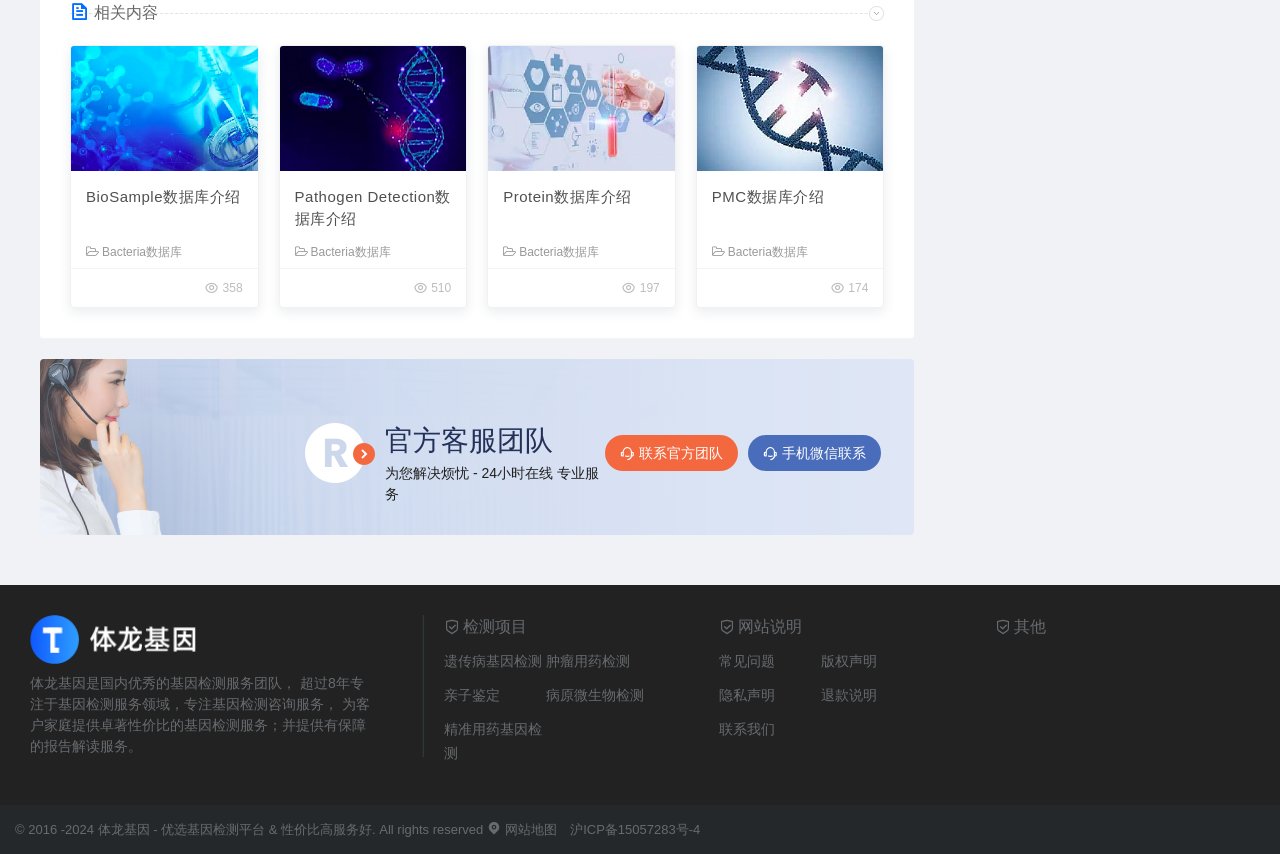Find the bounding box coordinates for the UI element whose description is: "Son Serra Shelter / munarq". The coordinates should be four float numbers between 0 and 1, in the format [left, top, right, bottom].

None